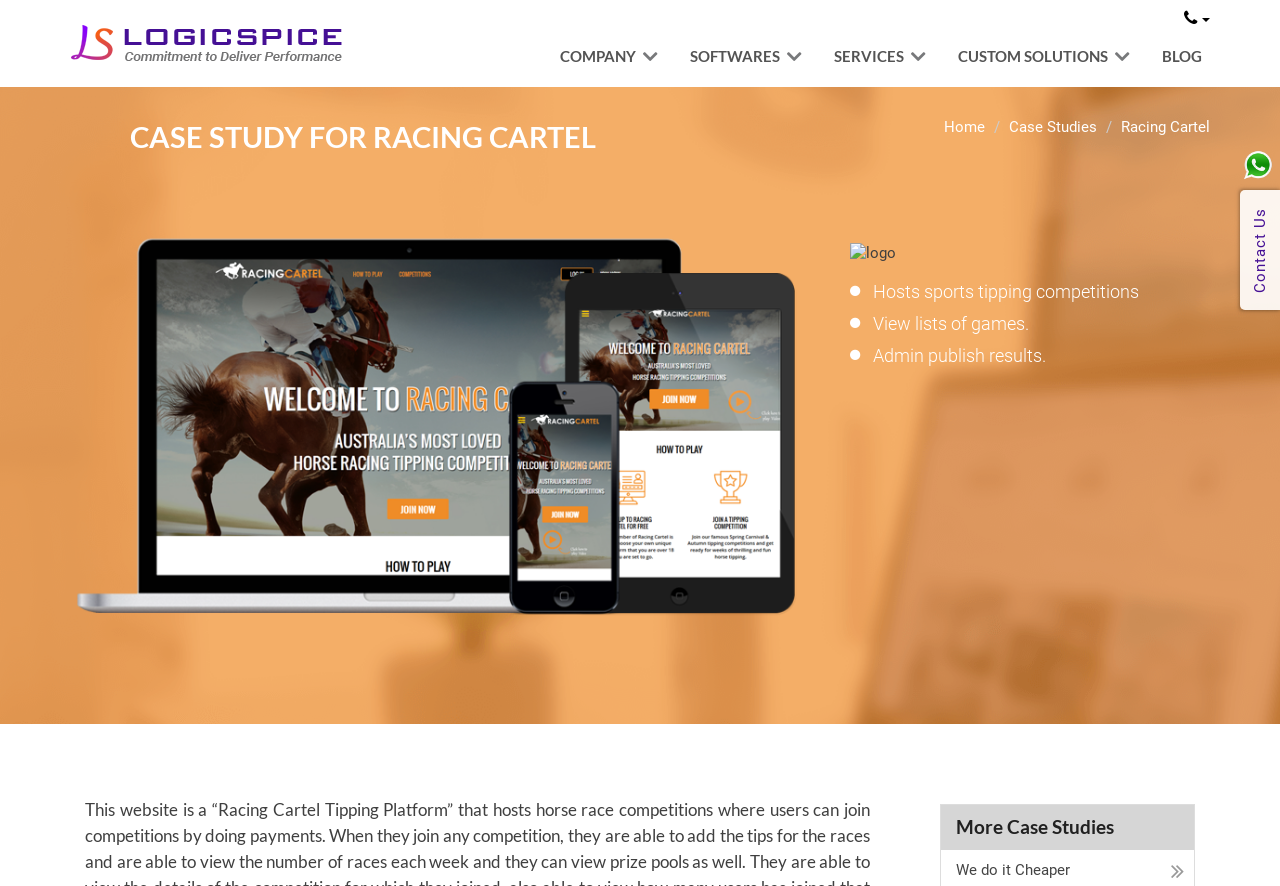Based on the element description "SERVICES", predict the bounding box coordinates of the UI element.

[0.645, 0.034, 0.727, 0.093]